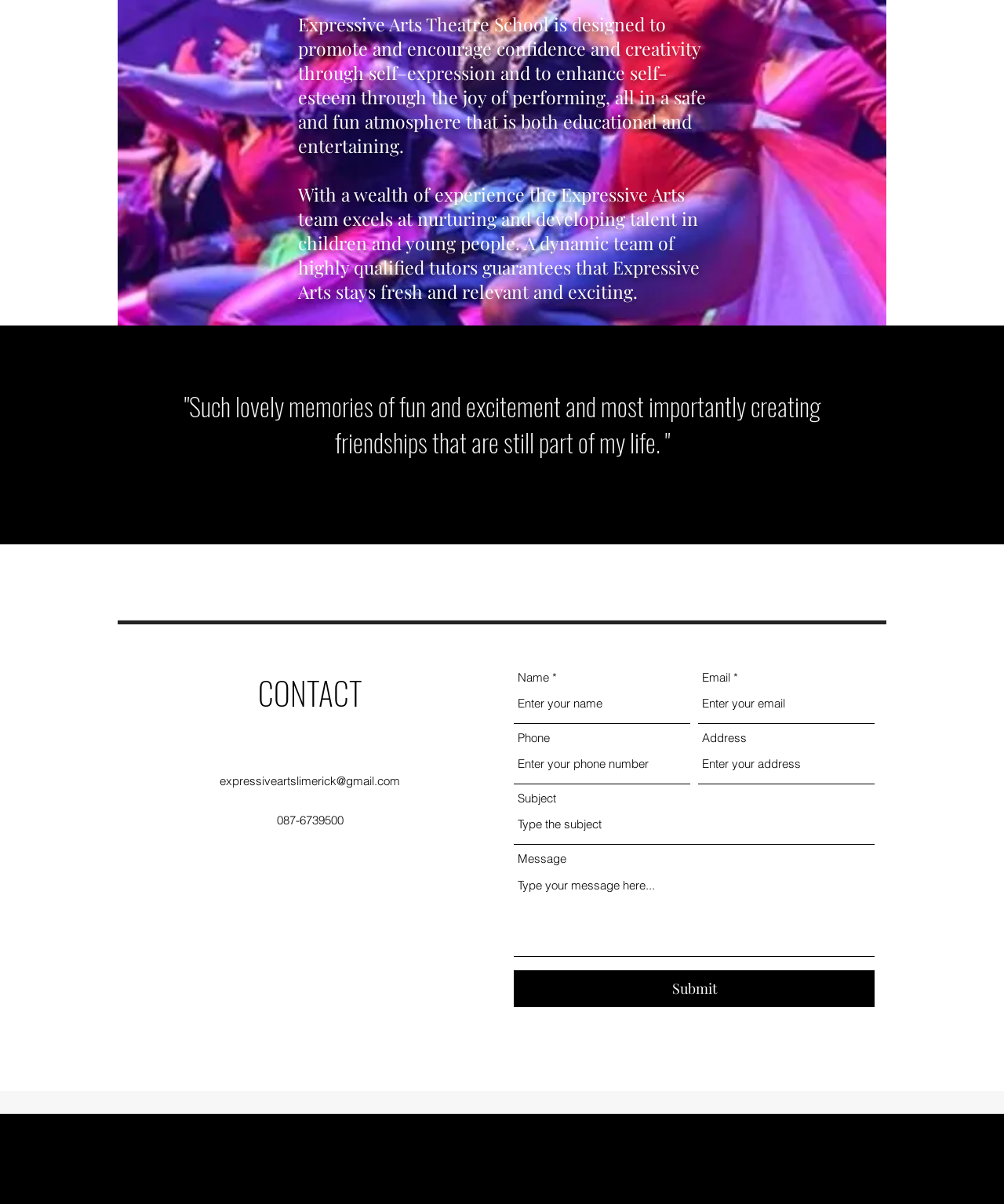What is the layout of the contact information section?
Based on the image, give a one-word or short phrase answer.

Vertical list